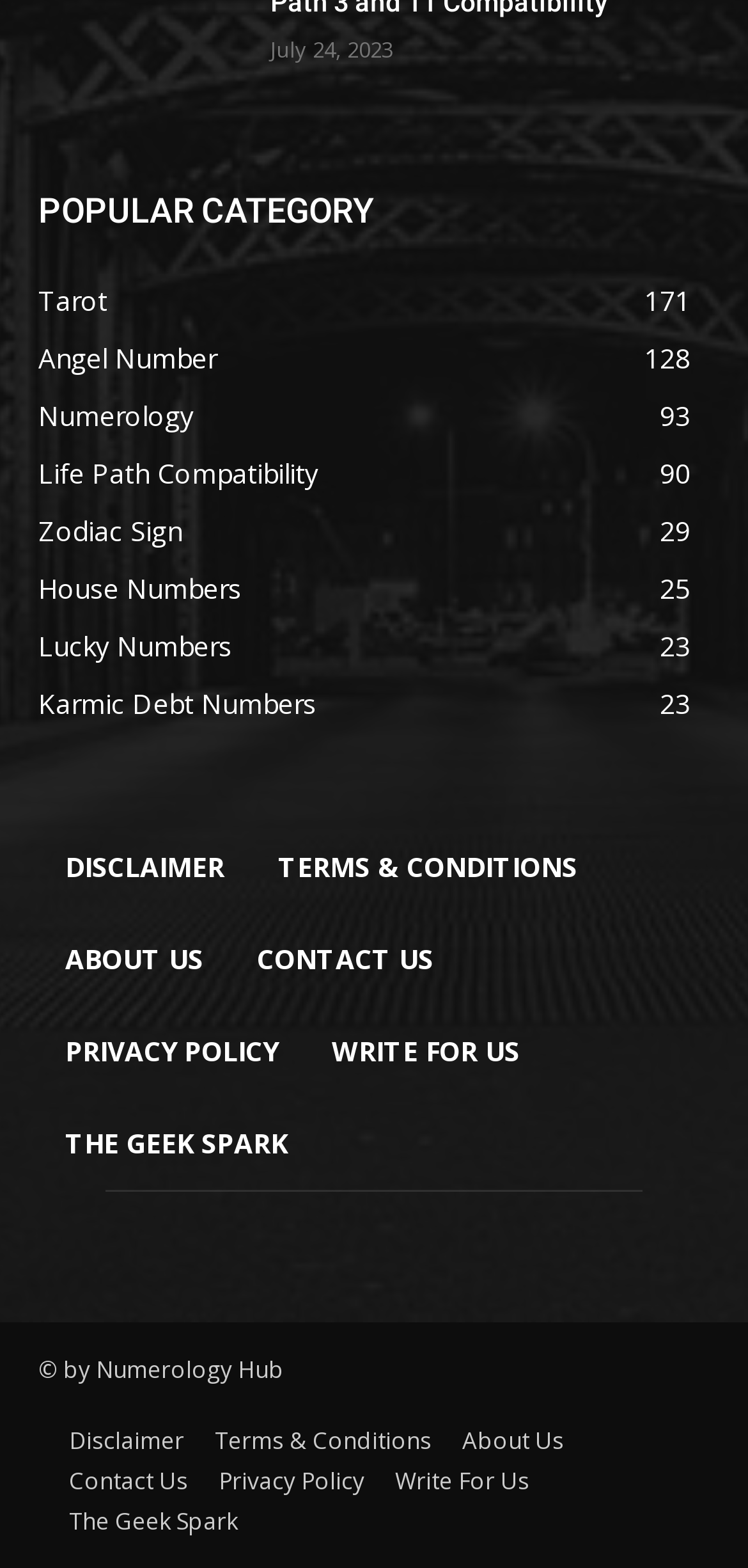Using the description: "Disclaimer", determine the UI element's bounding box coordinates. Ensure the coordinates are in the format of four float numbers between 0 and 1, i.e., [left, top, right, bottom].

[0.092, 0.906, 0.246, 0.932]